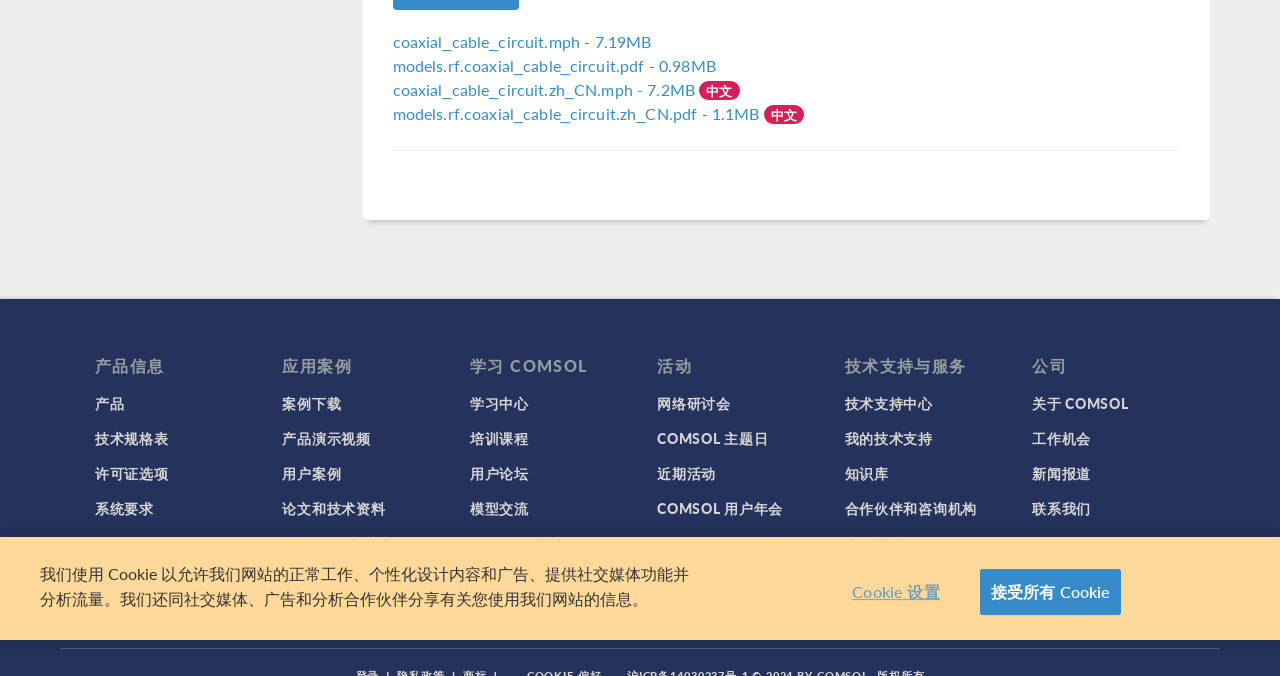For the element described, predict the bounding box coordinates as (top-left x, top-left y, bottom-right x, bottom-right y). All values should be between 0 and 1. Element description: 产品演示视频

[0.221, 0.633, 0.29, 0.663]